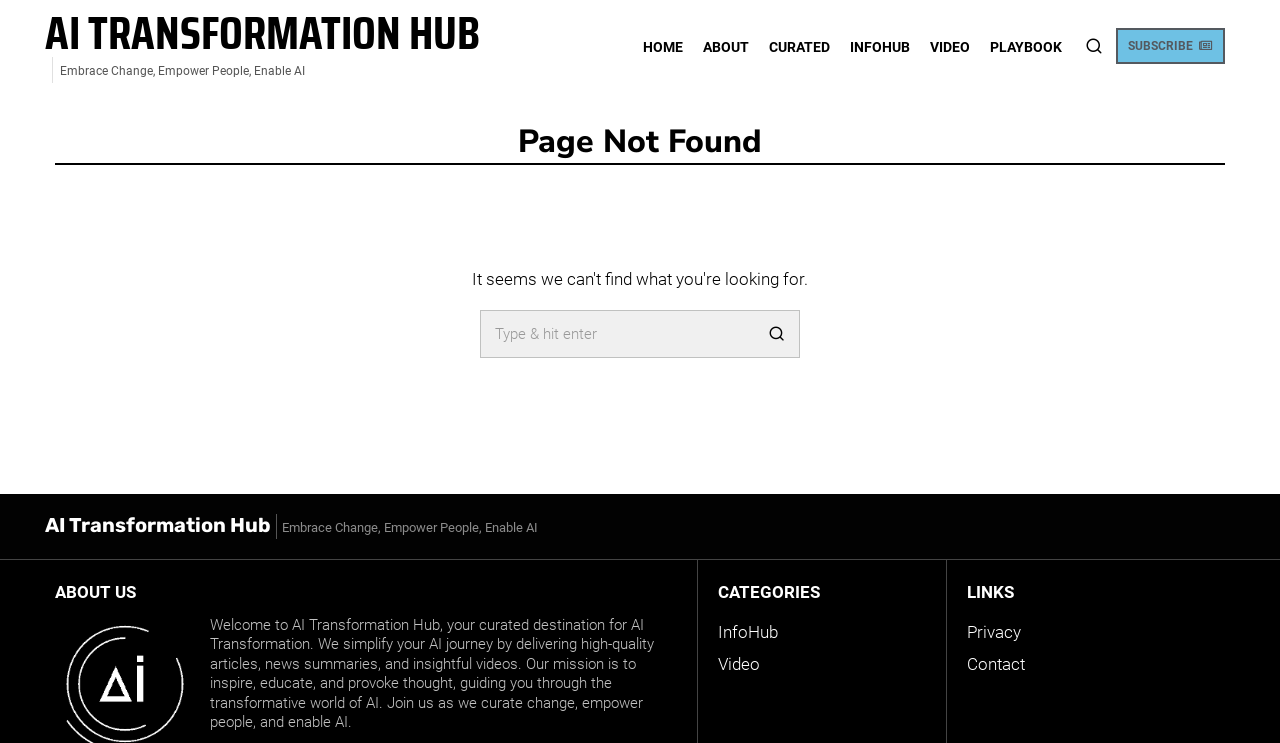How many links are available in the top navigation bar?
Using the screenshot, give a one-word or short phrase answer.

6